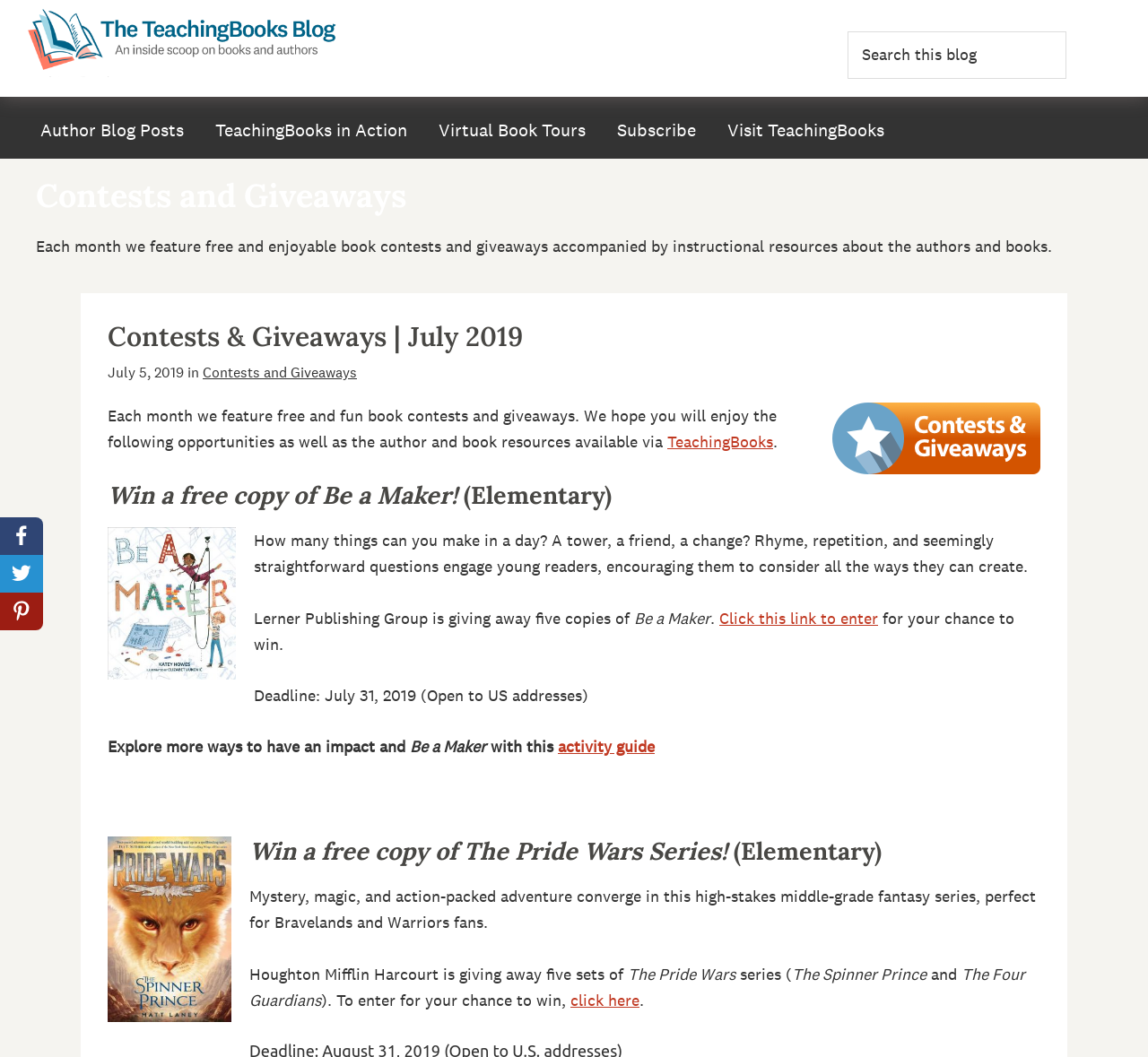What is the name of the series being given away by Houghton Mifflin Harcourt?
Answer the question in as much detail as possible.

I found the answer by looking at the StaticText element with the text 'The Pride Wars' which is a child of the element with the heading 'Win a free copy of The Pride Wars Series!'.